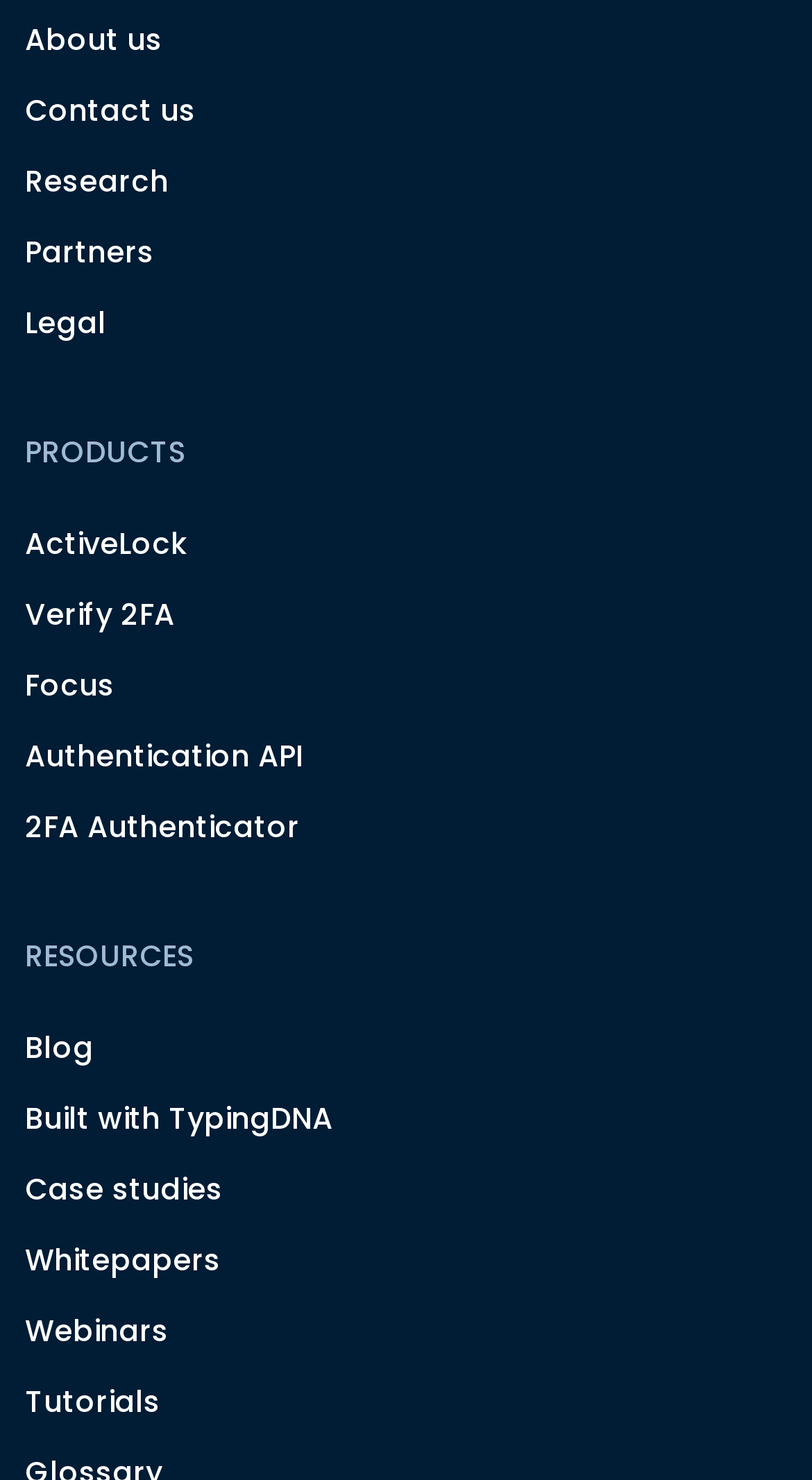Please determine the bounding box coordinates of the area that needs to be clicked to complete this task: 'Search for something'. The coordinates must be four float numbers between 0 and 1, formatted as [left, top, right, bottom].

None